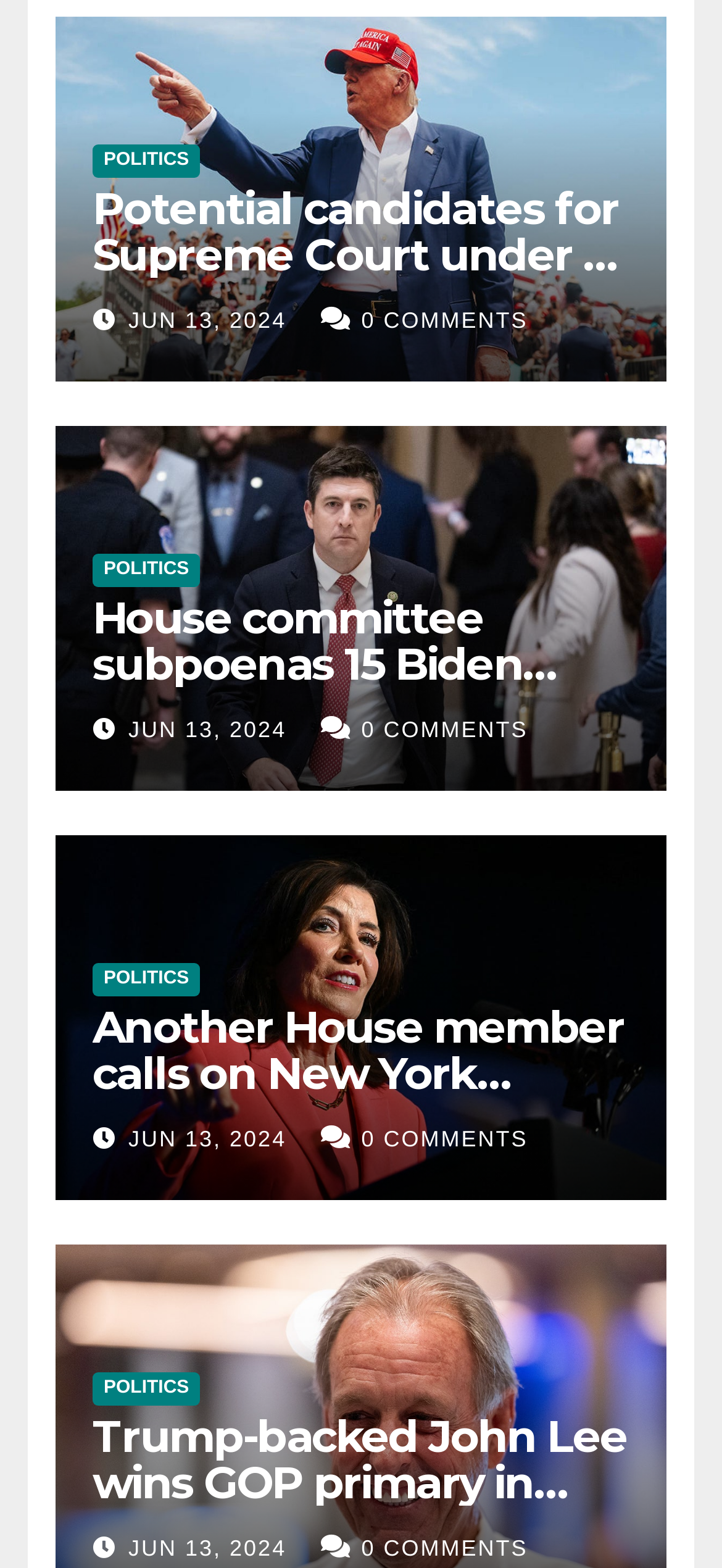How many comments does the second article have?
Based on the visual details in the image, please answer the question thoroughly.

The second article has a link '0 COMMENTS' below it, indicating that it has zero comments.